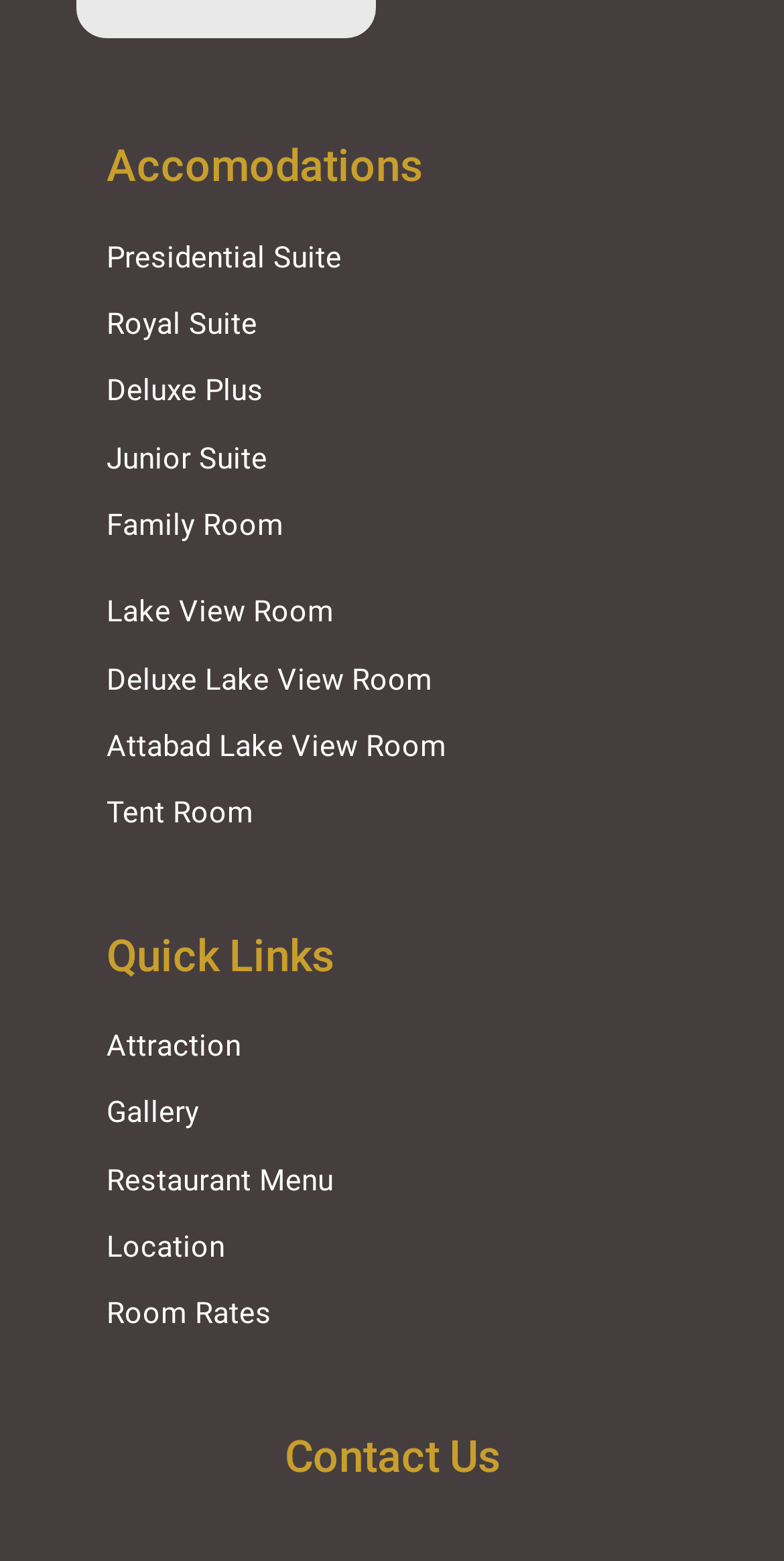Find the bounding box coordinates of the element I should click to carry out the following instruction: "View Gallery".

[0.136, 0.698, 0.864, 0.729]